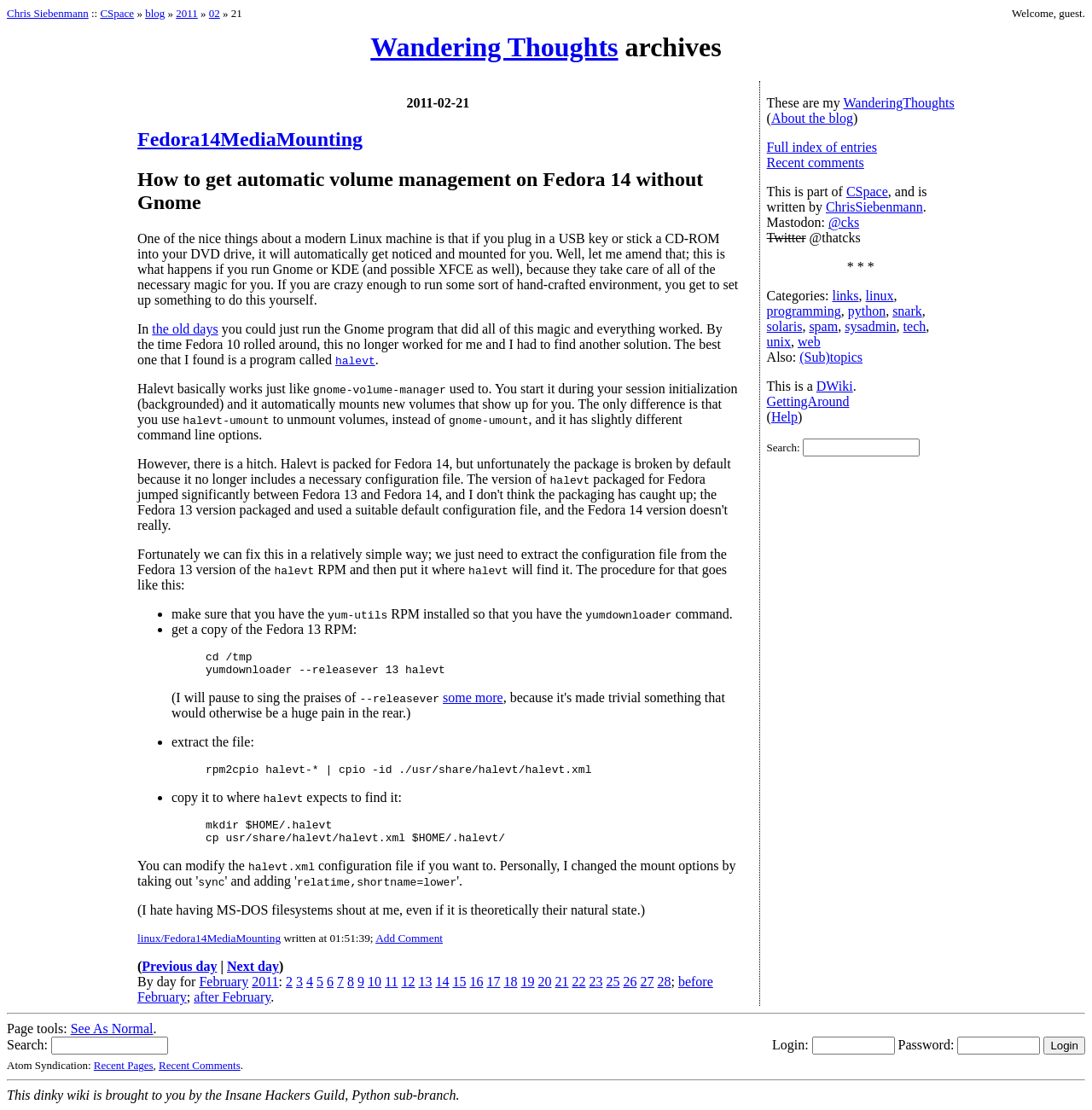Identify the bounding box coordinates of the element that should be clicked to fulfill this task: "Click on 'Add Comment'". The coordinates should be provided as four float numbers between 0 and 1, i.e., [left, top, right, bottom].

[0.344, 0.839, 0.405, 0.851]